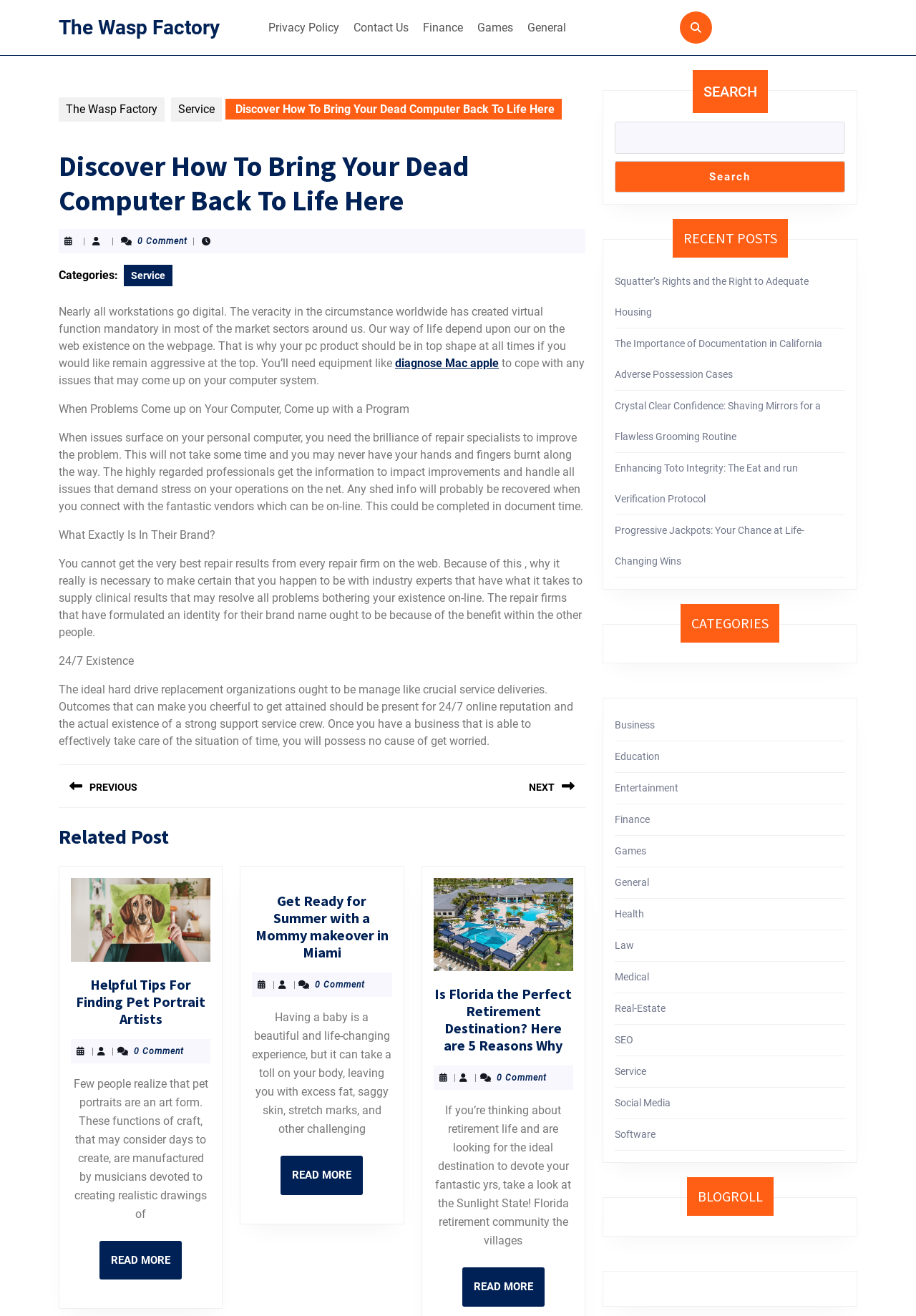What is the main topic of this webpage?
Answer the question with a single word or phrase by looking at the picture.

Computer repair